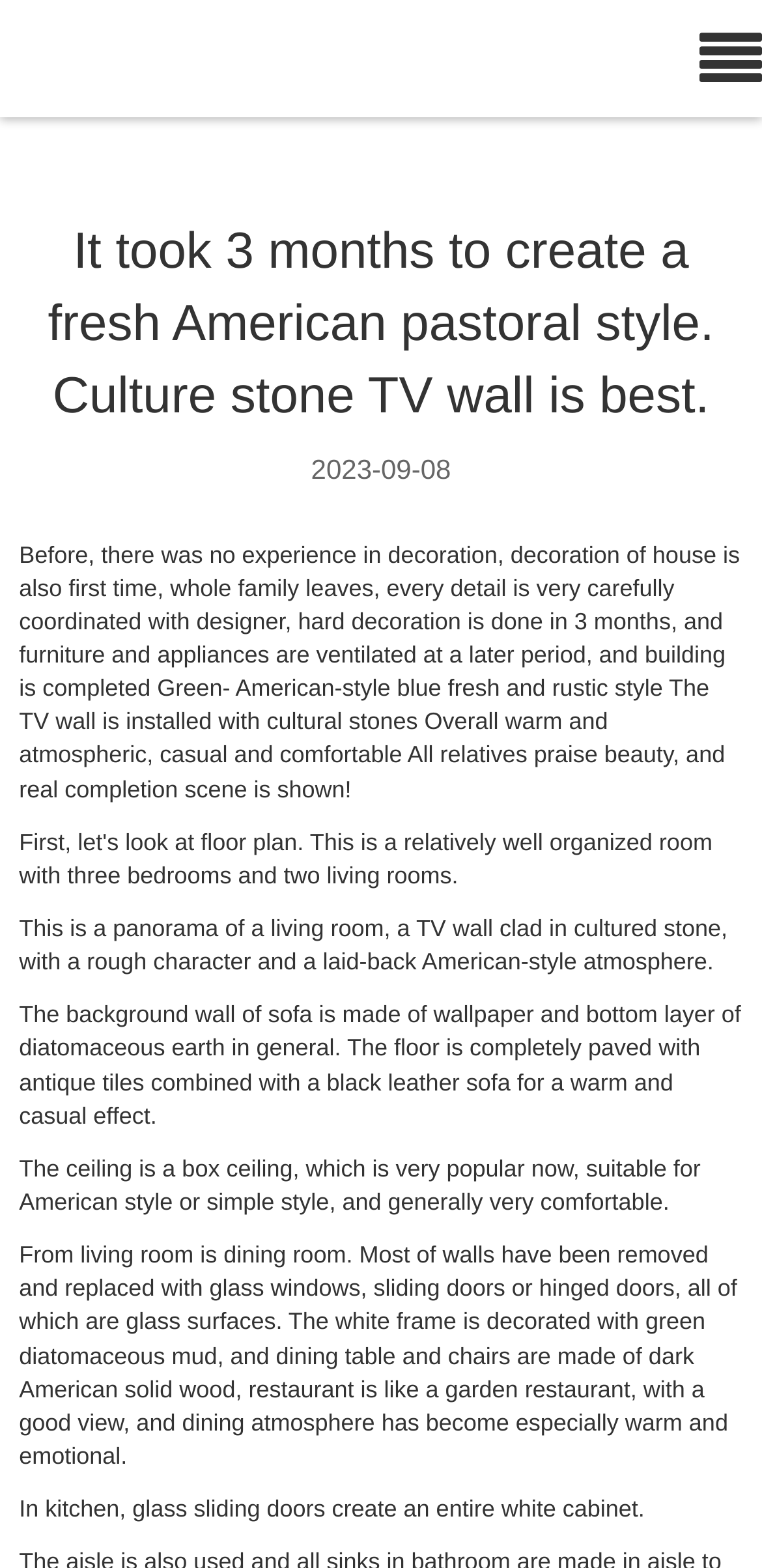What type of ceiling is used in the living room?
Please analyze the image and answer the question with as much detail as possible.

The text description mentions that the ceiling is a box ceiling, which is very popular now and suitable for American style or simple style, and generally very comfortable.